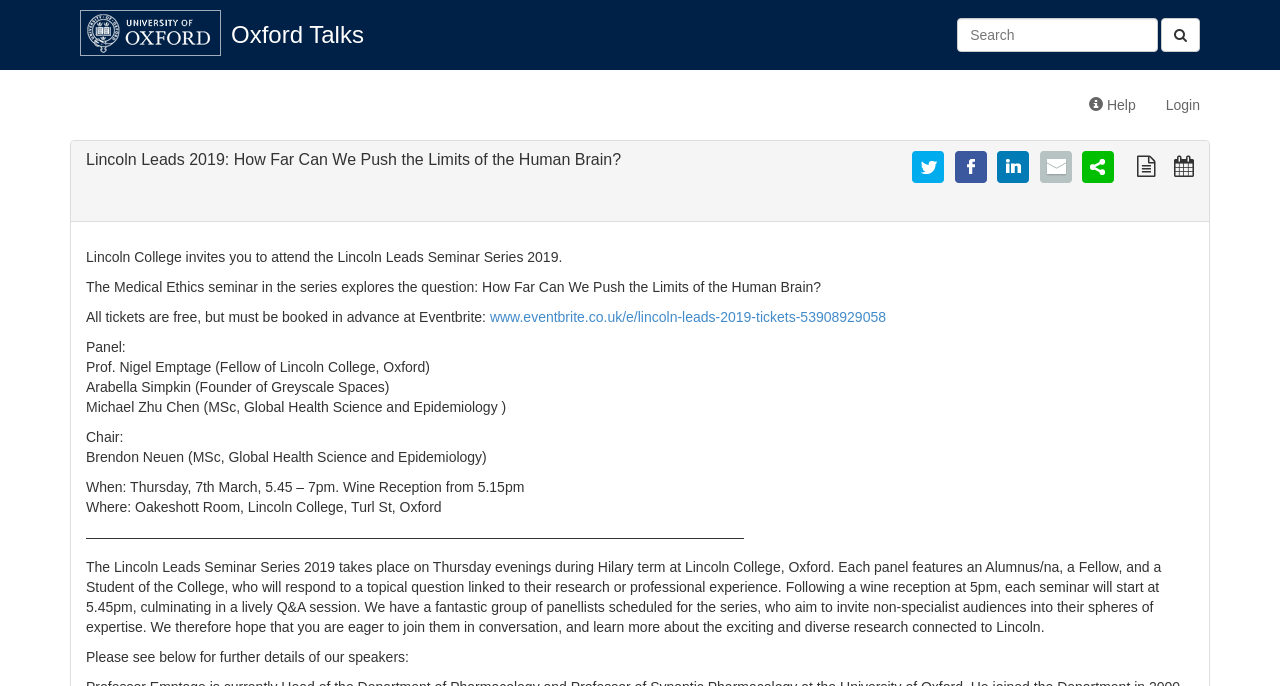Provide a comprehensive description of the webpage.

The webpage appears to be an event page for the Lincoln Leads Seminar Series 2019, specifically the Medical Ethics seminar. At the top left, there is a link and an image, likely a logo, with the text "Lincoln Leads 2019: How Far Can We Push the Limits of the Human Brain? - Oxford Talks". 

To the right of the logo, there are links to "Oxford Talks" and a search bar with a button and a textbox to input search queries. Further to the right, there are links to "Help" and "Login". 

Below the top section, there is a heading that spans almost the entire width of the page, with the title of the seminar and options to view a plain text version of the talk or import it into a calendar. 

The main content of the page starts with an invitation to attend the Lincoln Leads Seminar Series 2019, followed by a description of the Medical Ethics seminar. There is information about booking free tickets on Eventbrite and a list of panel members, including their names, titles, and affiliations. 

The page also provides details about the event, including the date, time, location, and a description of the seminar series. A horizontal line separates the event details from a longer paragraph that describes the seminar series, its format, and its goals. 

Finally, there is a section that invites readers to learn more about the speakers, but it appears to be a teaser, as there is no further information provided on this page.